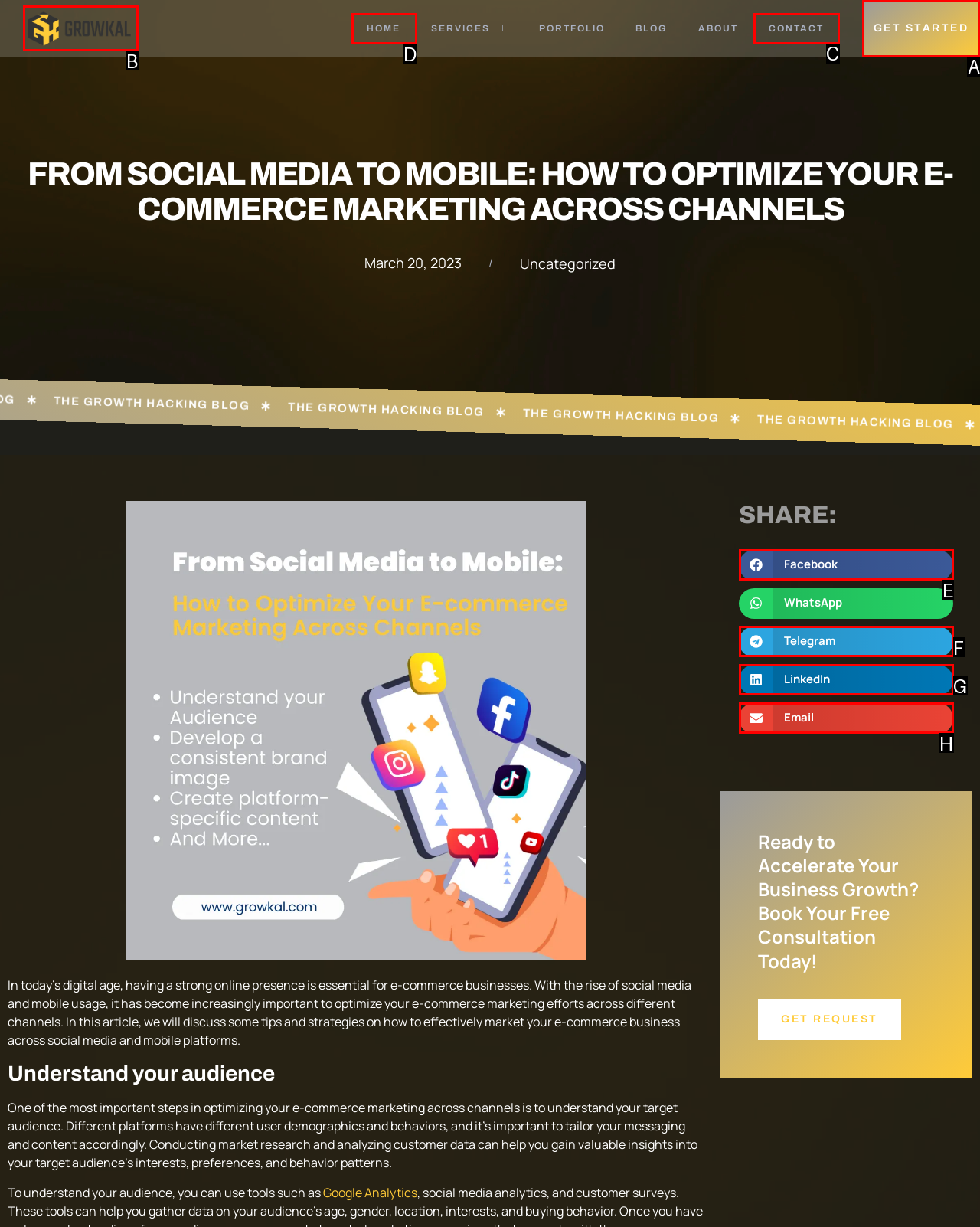Determine which UI element I need to click to achieve the following task: Visit the 'Couture Boudoir' website Provide your answer as the letter of the selected option.

None